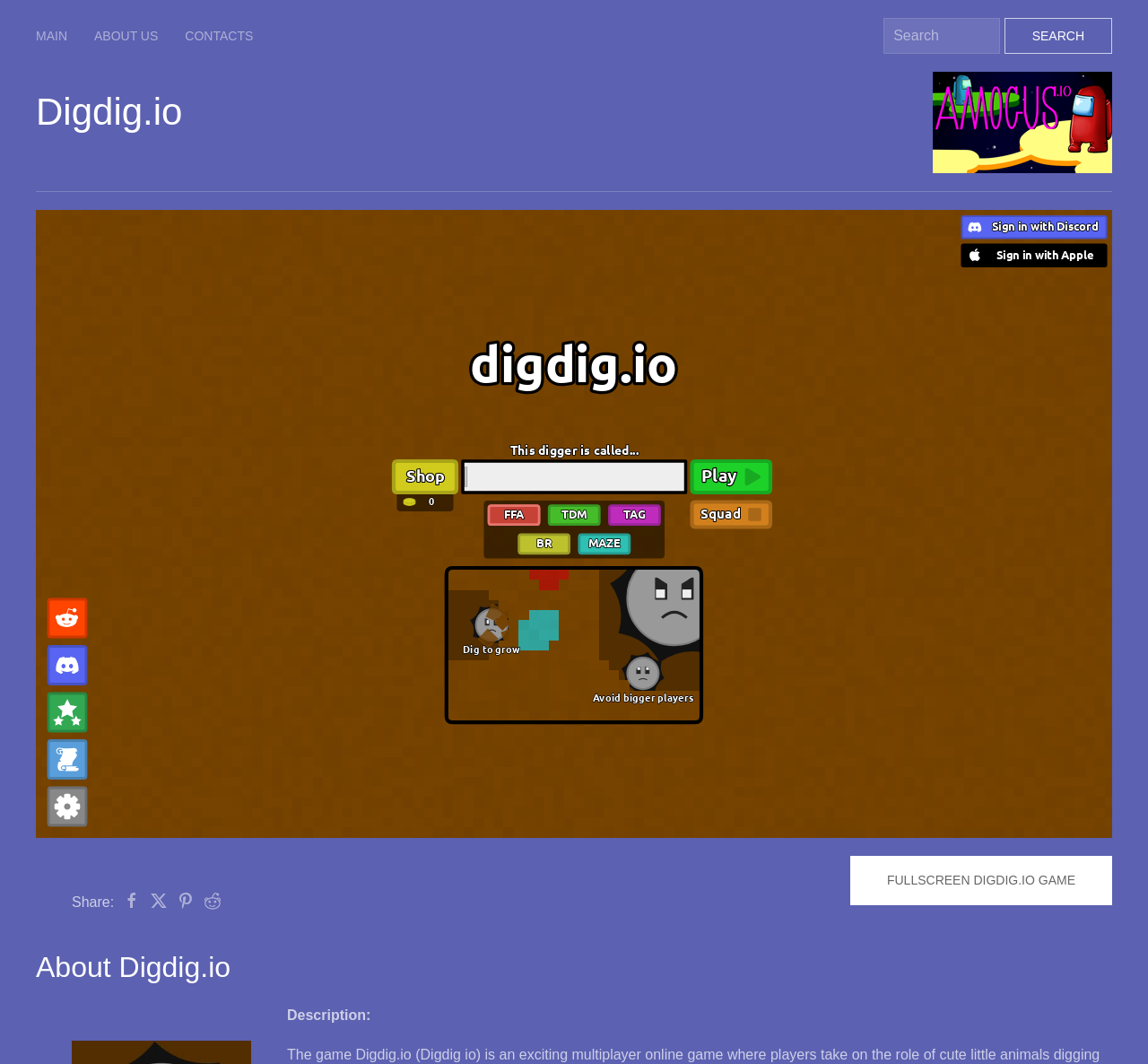Provide a one-word or short-phrase answer to the question:
Is there a description of the game available?

Yes